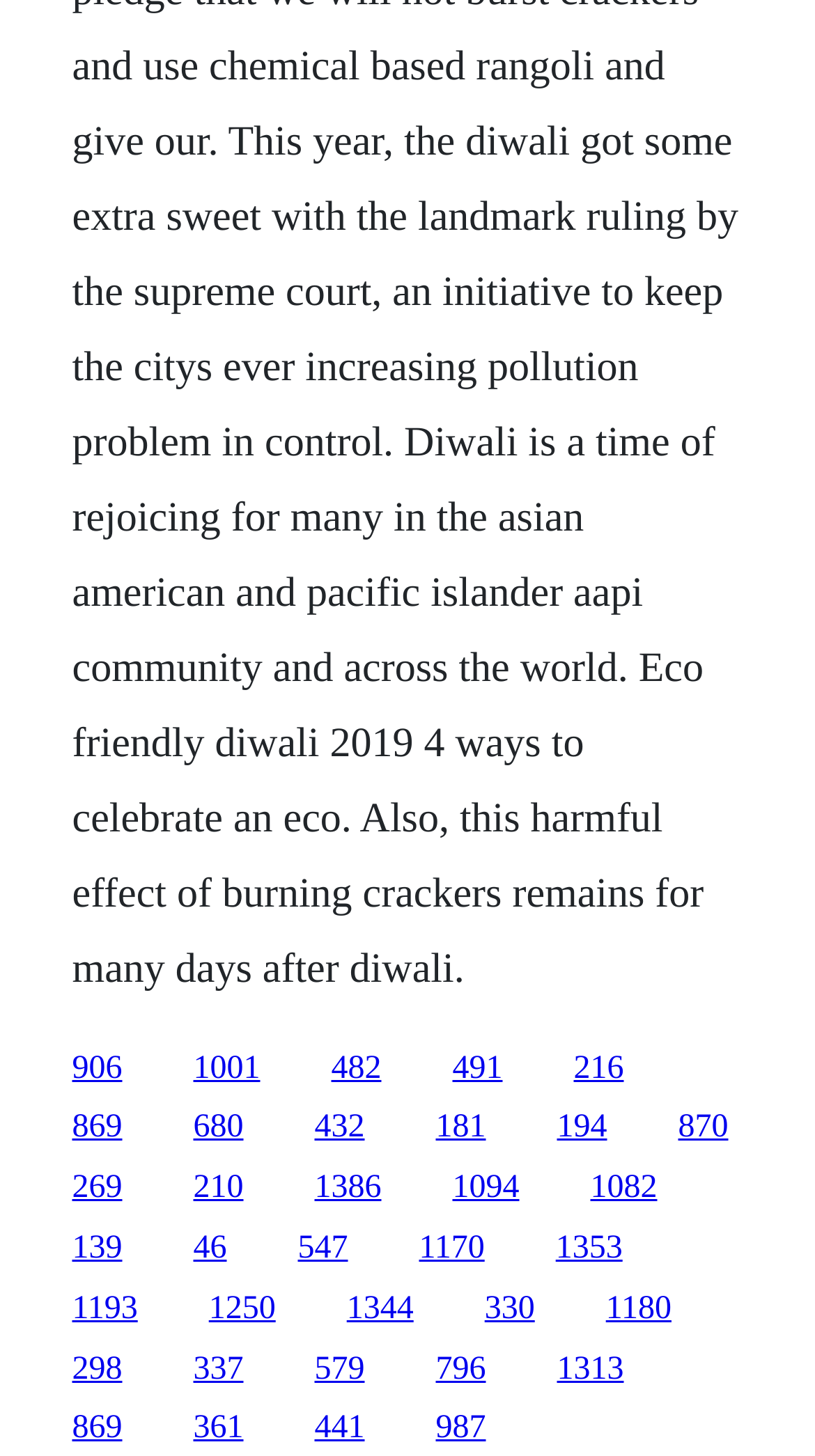Determine the bounding box coordinates of the area to click in order to meet this instruction: "visit the fifth link".

[0.704, 0.721, 0.765, 0.745]